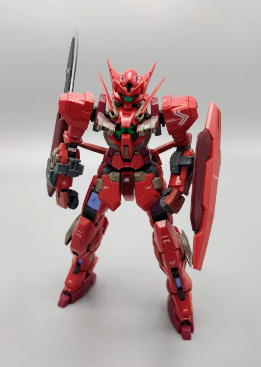Convey all the details present in the image.

The image showcases a highly detailed model of the RG Astraea Type-F, characterized by its striking red color and intricate design. The model is posed dynamically, exuding a sense of power and agility. It is equipped with a shield on its right arm and a blade in its left, emphasizing its combat-ready aesthetic. The meticulous attention to detail in the armor plating and weaponry highlights the craftsmanship involved in its creation. The background is a neutral gray, which effectively contrasts with the vibrant colors of the model, drawing the viewer's focus to its features and design. This captivating representation is part of a gallery that celebrates the artistry of model-making, showcasing the creativity and skill of its builders.